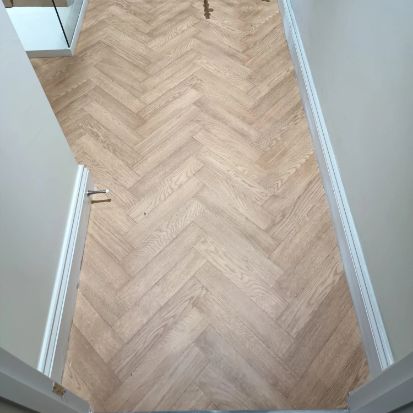Answer the following inquiry with a single word or phrase:
What type of atmosphere does the flooring create?

Inviting